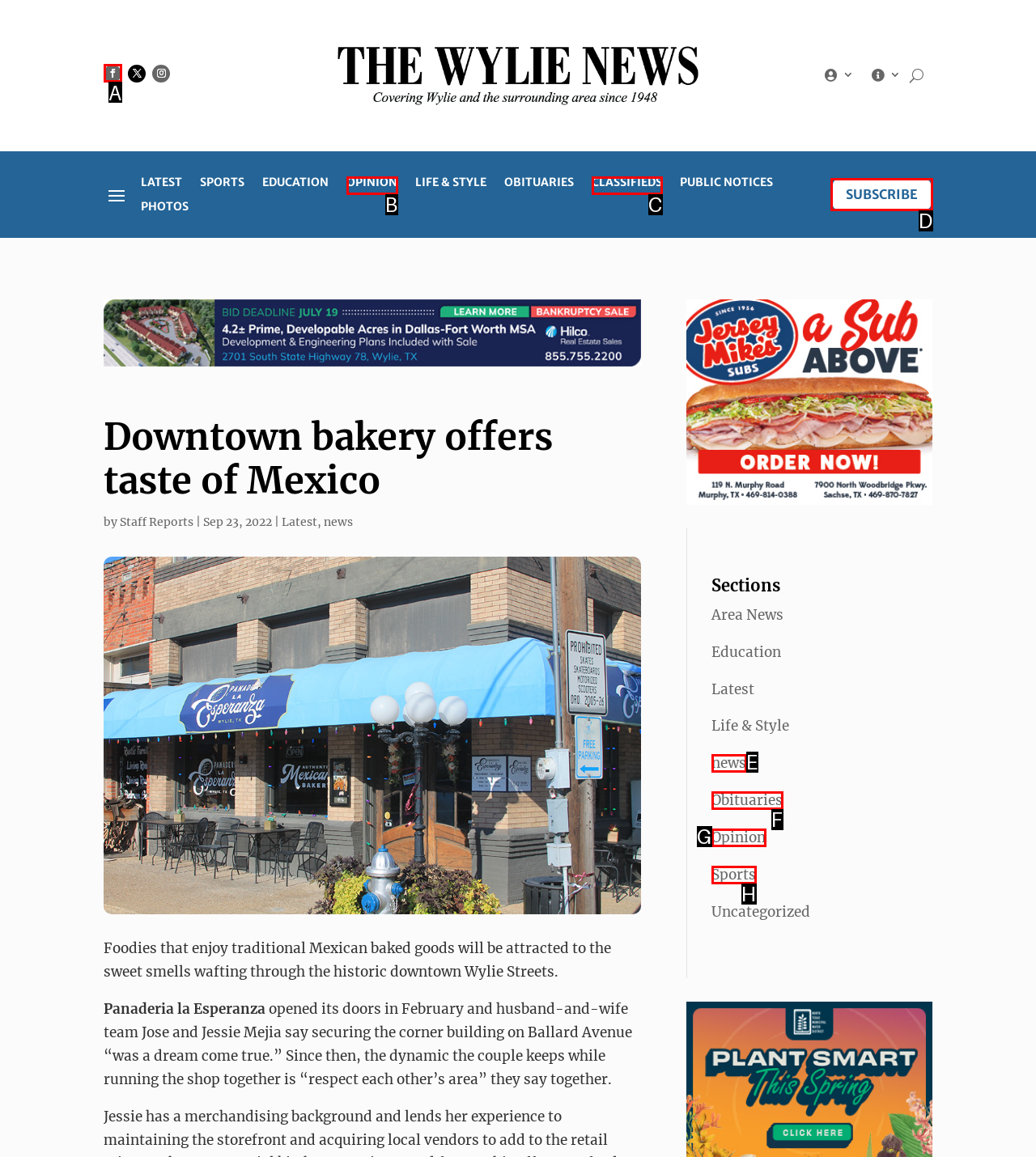Look at the highlighted elements in the screenshot and tell me which letter corresponds to the task: Pin the article.

None